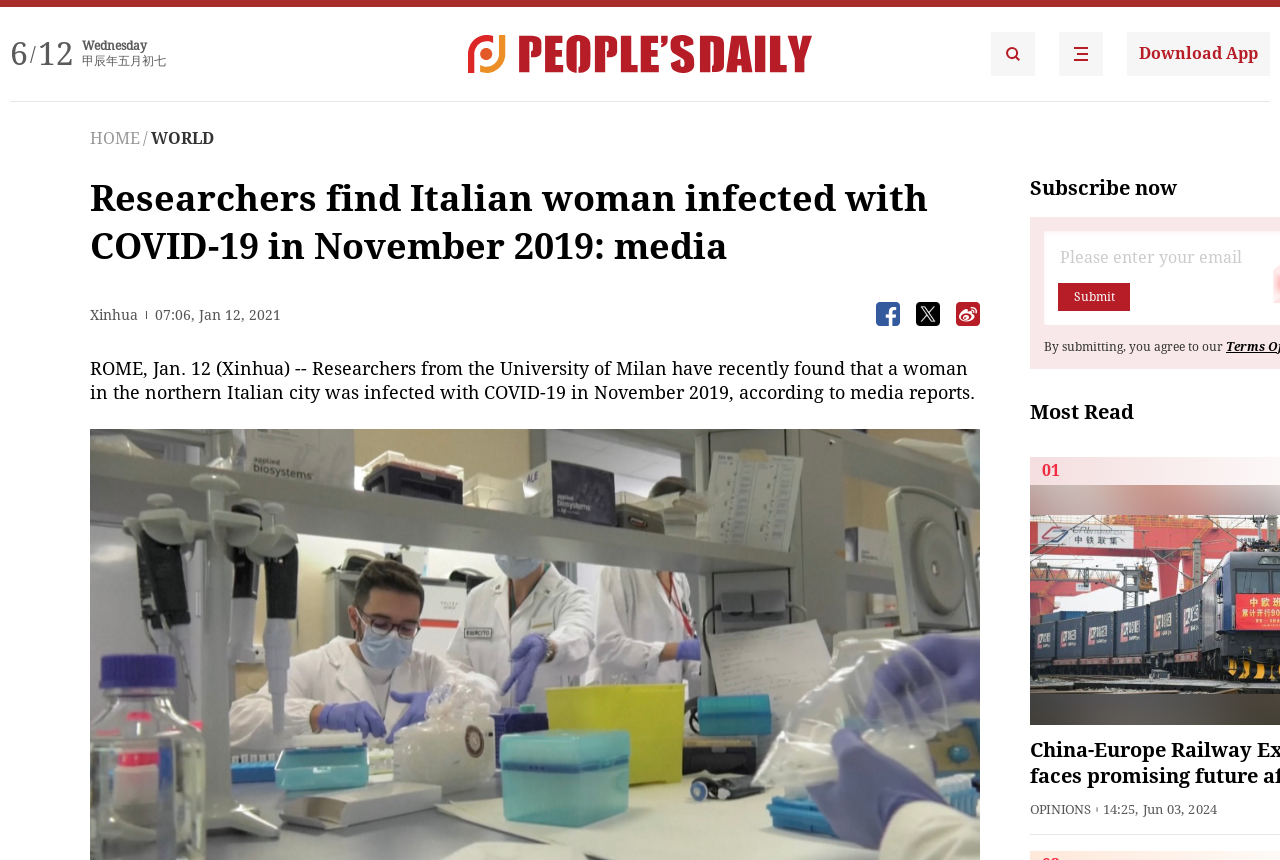Provide a short answer using a single word or phrase for the following question: 
How many buttons are there below the news article?

3